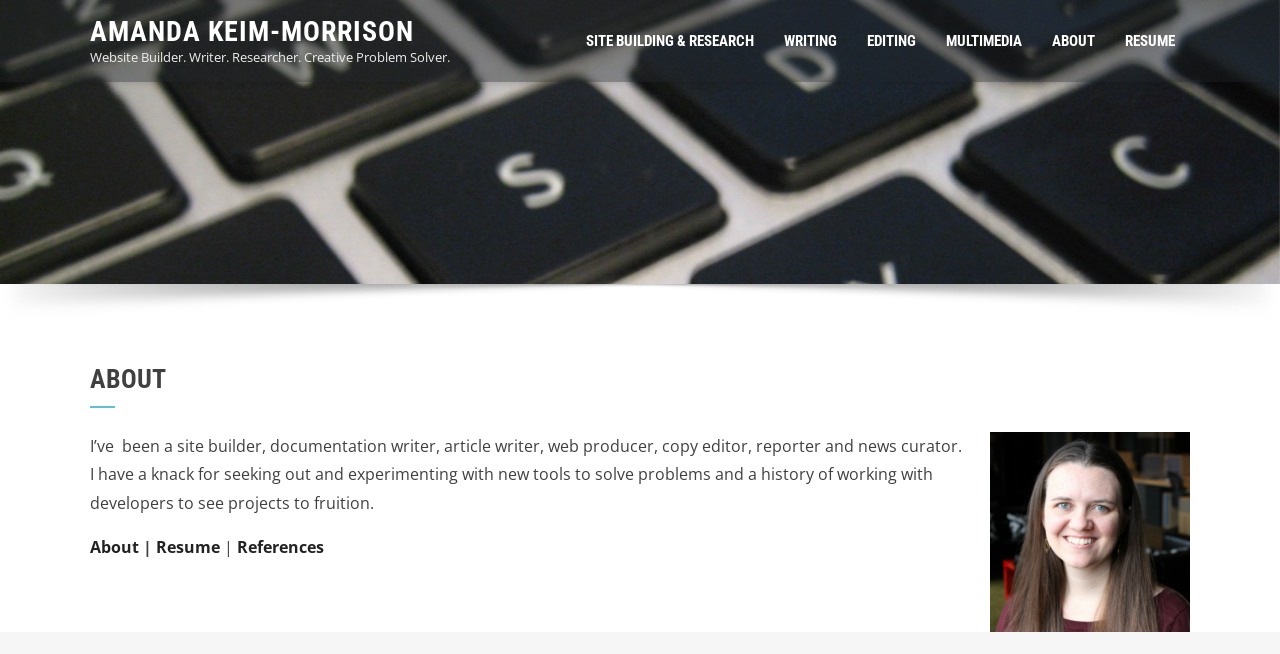Describe every aspect of the webpage in a detailed manner.

The webpage is a personal website for Amanda Keim-Morrison, a website builder, writer, researcher, and creative problem solver. At the top of the page, there is a large heading with her name, "AMANDA KEIM-MORRISON", which is also a link. Below her name, there is a brief description of her profession, "Website Builder. Writer. Researcher. Creative Problem Solver." 

On the top navigation bar, there are six links: "SITE BUILDING & RESEARCH", "WRITING", "EDITING", "MULTIMEDIA", "ABOUT", and "RESUME", which are evenly spaced and take up the entire width of the page. 

Below the navigation bar, there is a large slider image that spans the entire width of the page. Underneath the slider, there is a banner shadow image that adds a visual effect to the page. 

The main content of the page is divided into two sections. On the left side, there is a heading "ABOUT" and a paragraph of text that describes Amanda's experience and skills in website building, writing, and problem-solving. On the right side, there is a large image of Amanda, a mugshot, which takes up most of the space. 

At the bottom of the page, there are three links: "About", "Resume", and "References", which are aligned to the left side of the page.